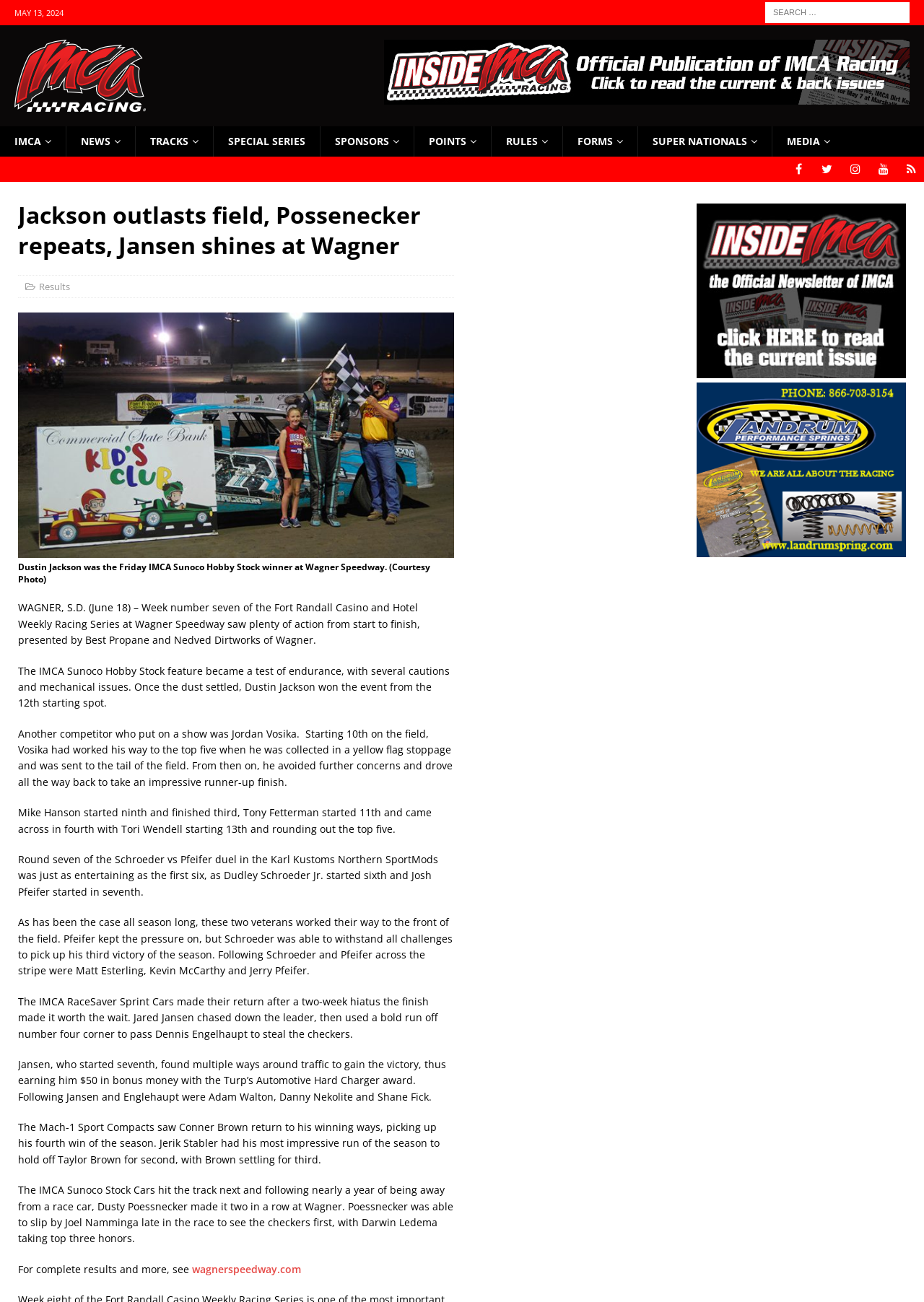Locate the bounding box coordinates of the element that needs to be clicked to carry out the instruction: "Visit IMCA website". The coordinates should be given as four float numbers ranging from 0 to 1, i.e., [left, top, right, bottom].

[0.016, 0.074, 0.158, 0.085]